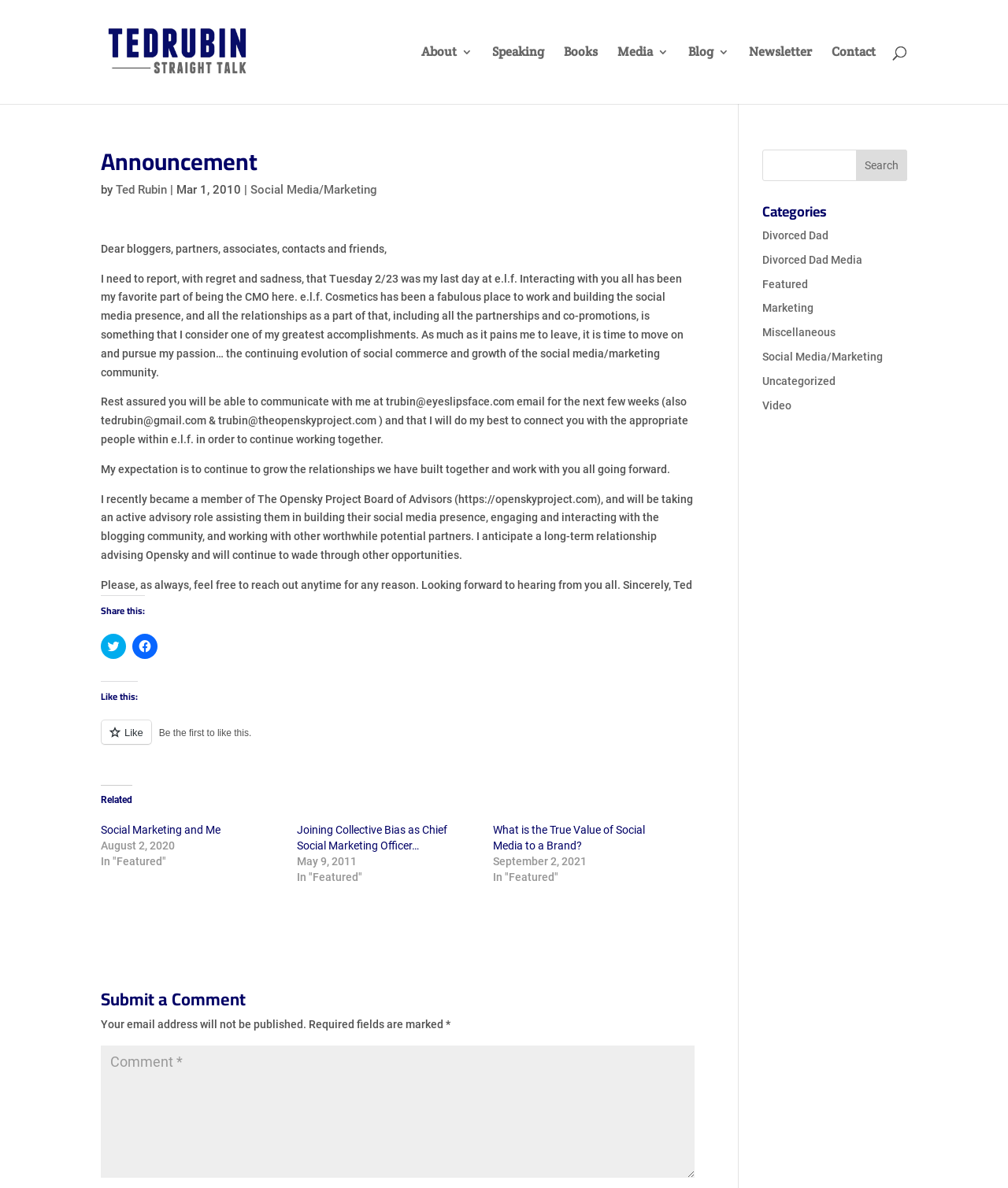What is the purpose of the 'Share this:' section?
Please provide a comprehensive answer to the question based on the webpage screenshot.

The 'Share this:' section provides links to share the content on social media platforms like Twitter and Facebook, allowing users to easily share the announcement with others.